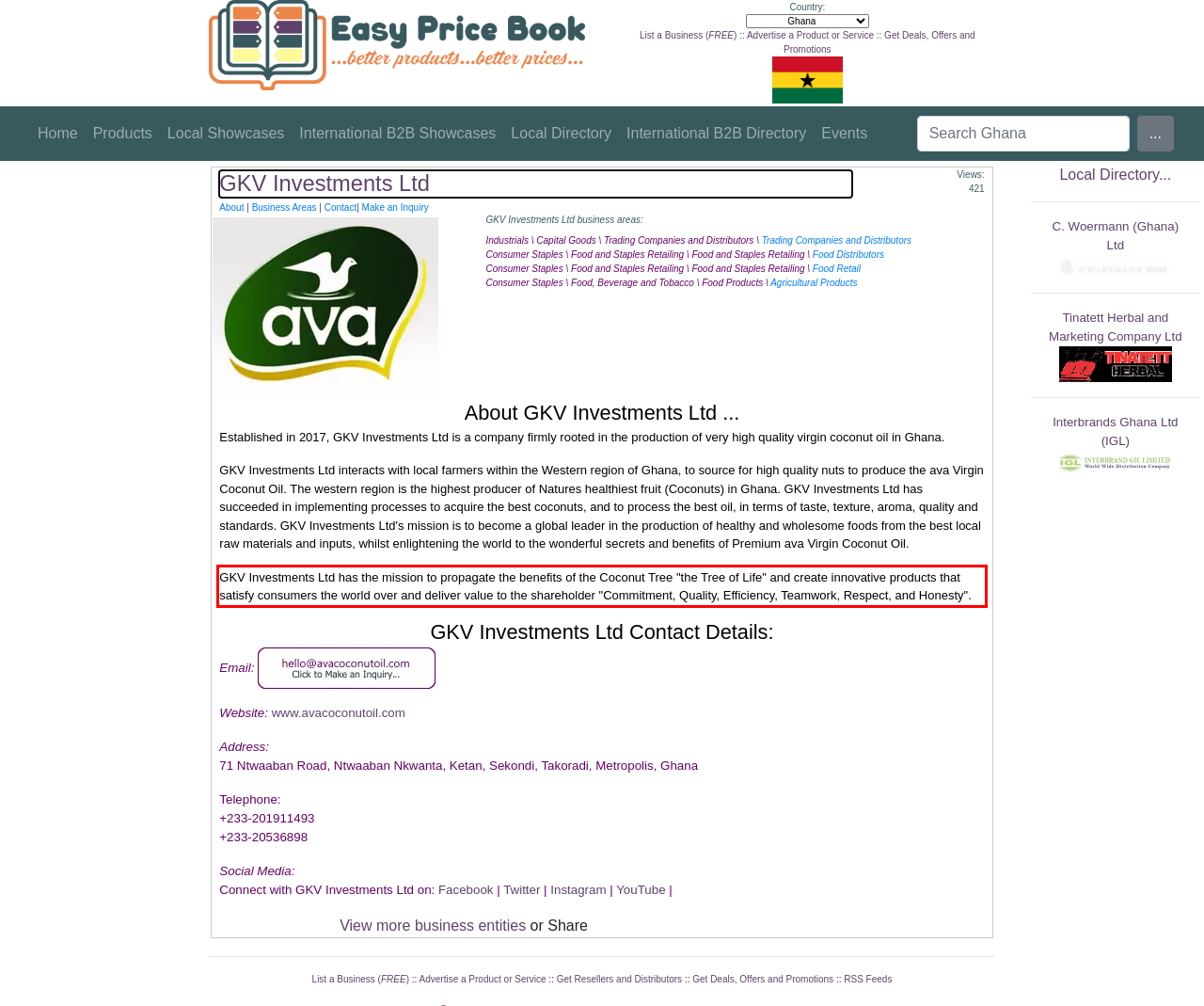Using the provided webpage screenshot, identify and read the text within the red rectangle bounding box.

GKV Investments Ltd has the mission to propagate the benefits of the Coconut Tree "the Tree of Life" and create innovative products that satisfy consumers the world over and deliver value to the shareholder "Commitment, Quality, Efficiency, Teamwork, Respect, and Honesty".